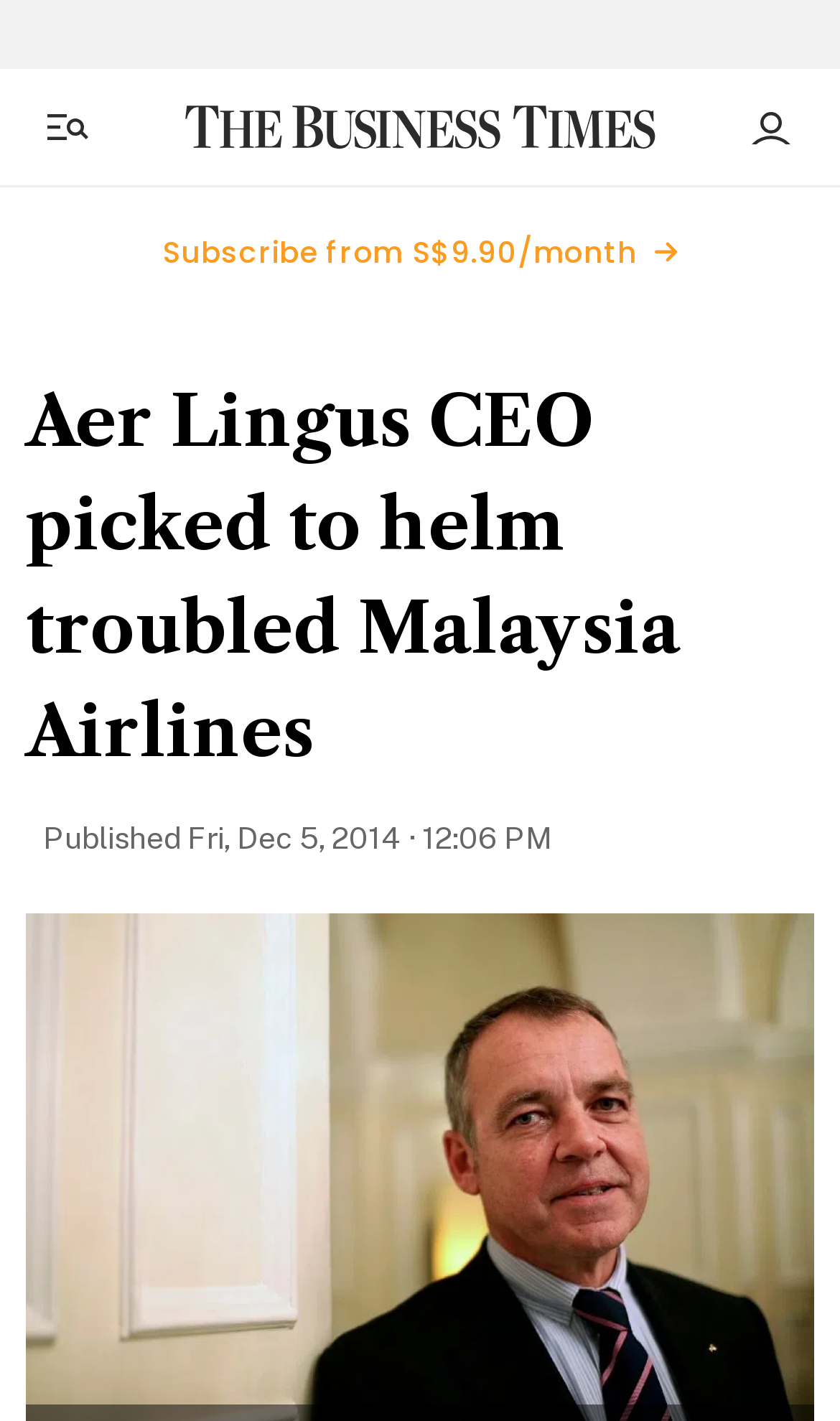What is the name of the news organization?
Answer the question with a single word or phrase, referring to the image.

The Business Times